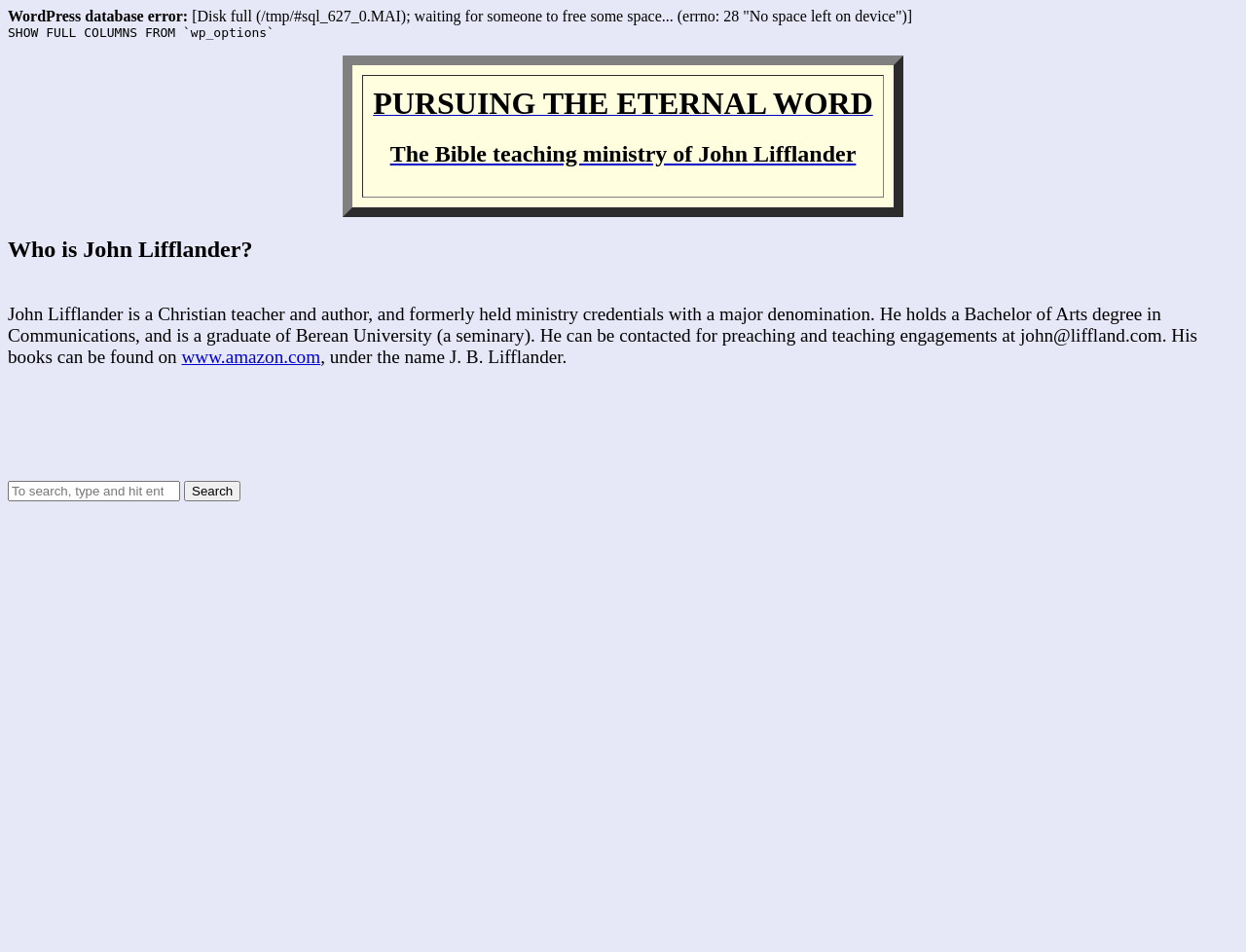What is the name of the ministry?
Please use the image to provide a one-word or short phrase answer.

Pursuing the Eternal Word